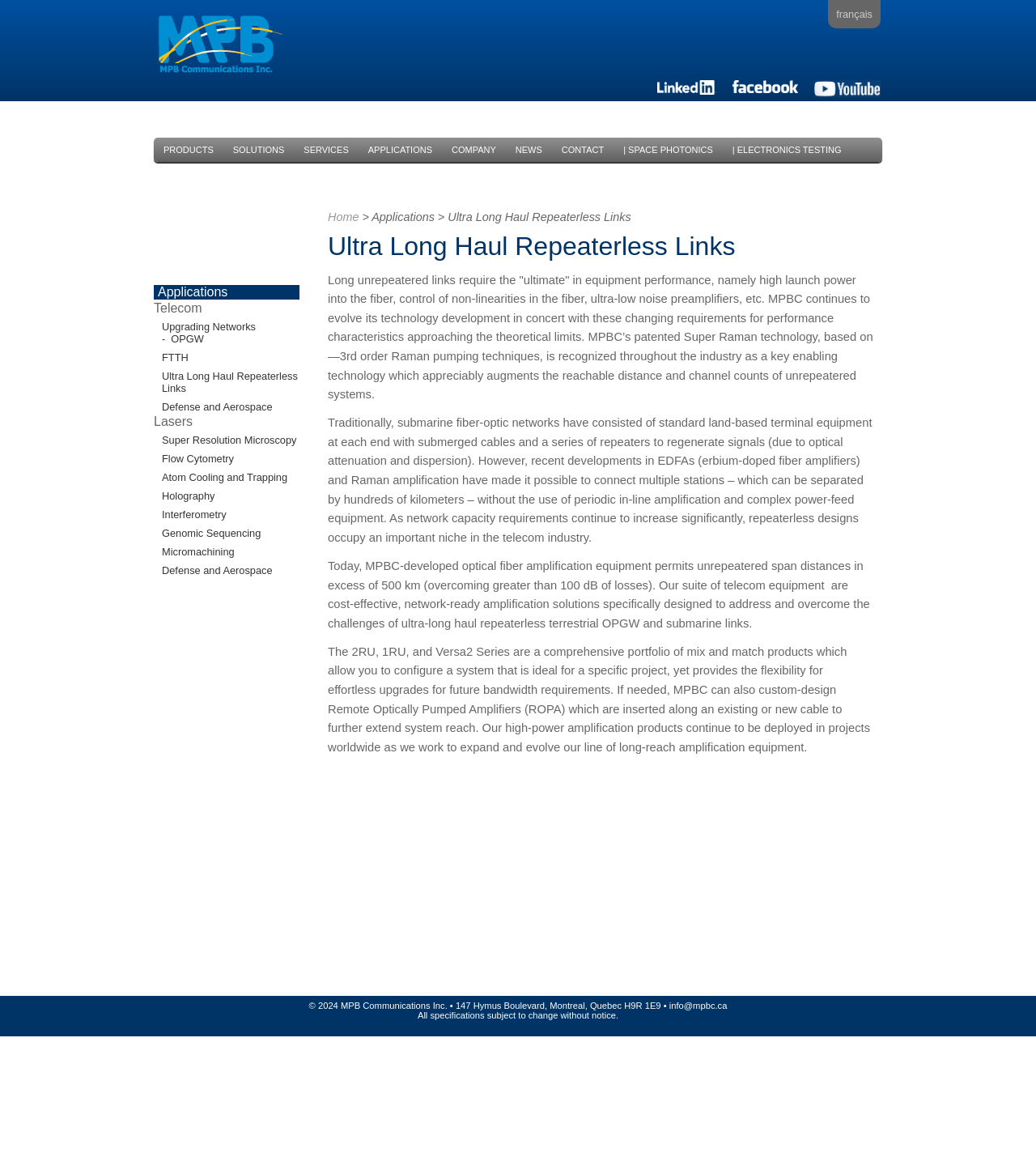Provide the bounding box coordinates of the UI element that matches the description: "Xbox Series X News".

None